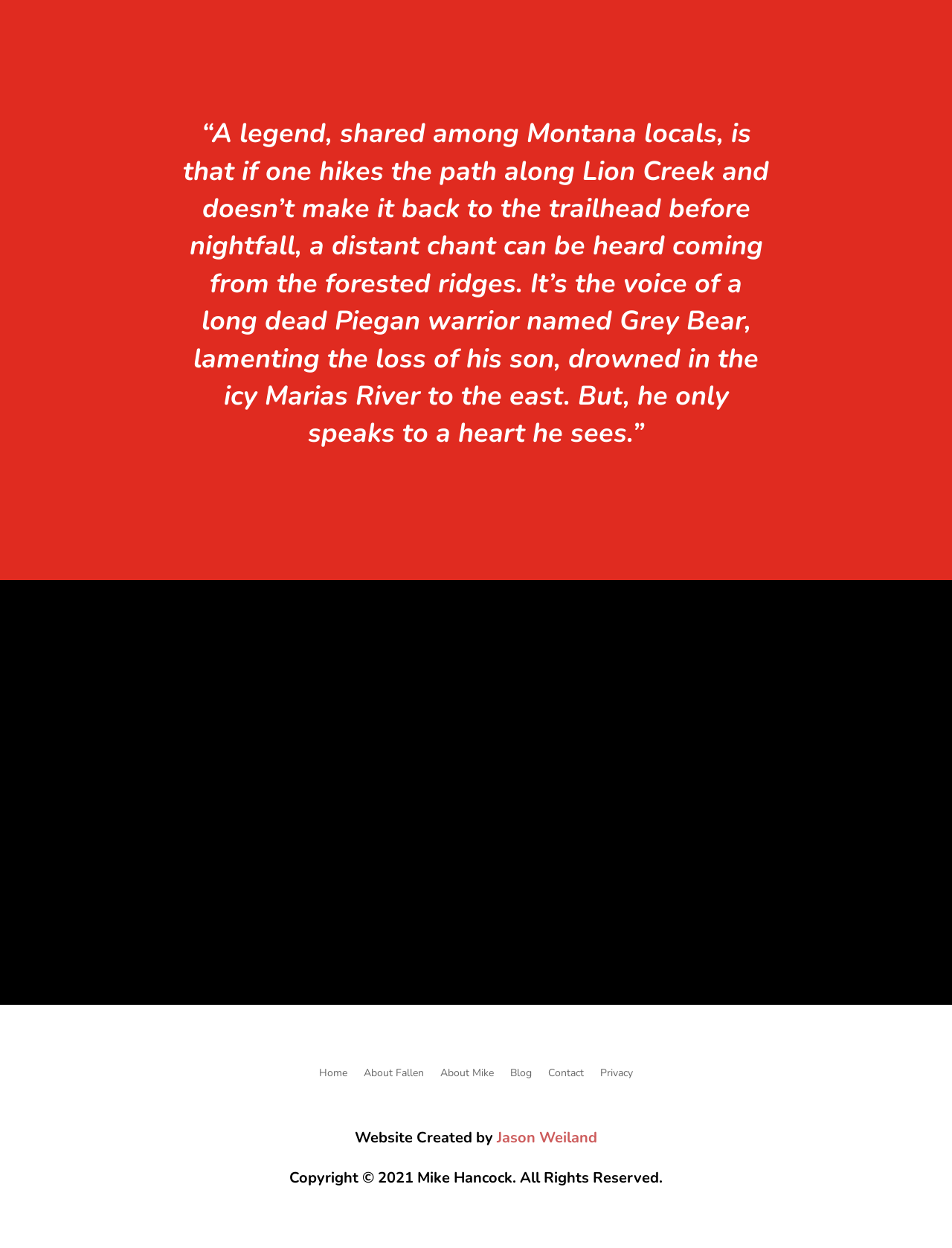By analyzing the image, answer the following question with a detailed response: Who created the website?

The webpage has a StaticText element with OCR text 'Website Created by' followed by a link to 'Jason Weiland', which suggests that Jason Weiland is the creator of the website.